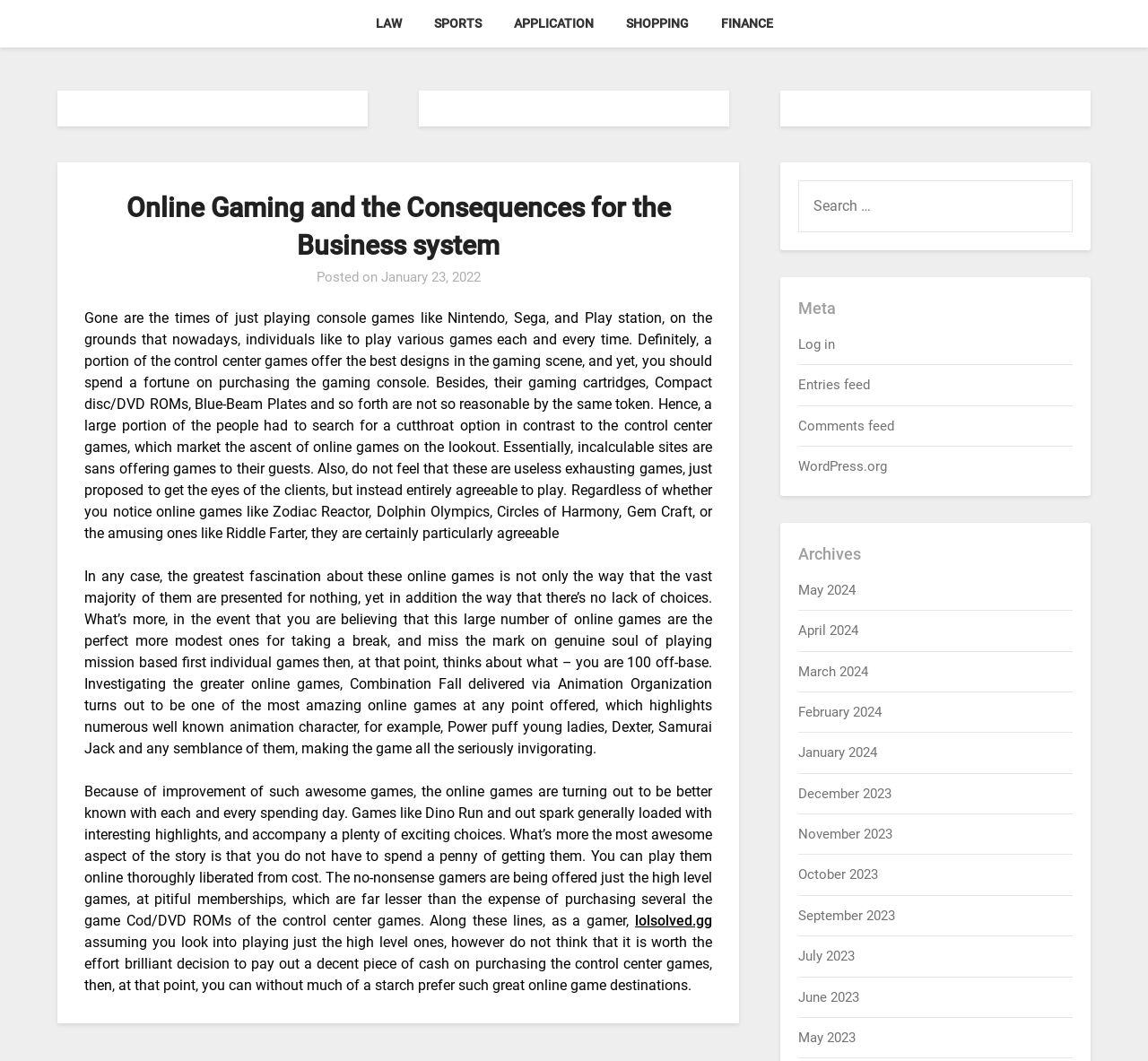Respond with a single word or short phrase to the following question: 
What is the link to the online game website?

lolsolved.gg